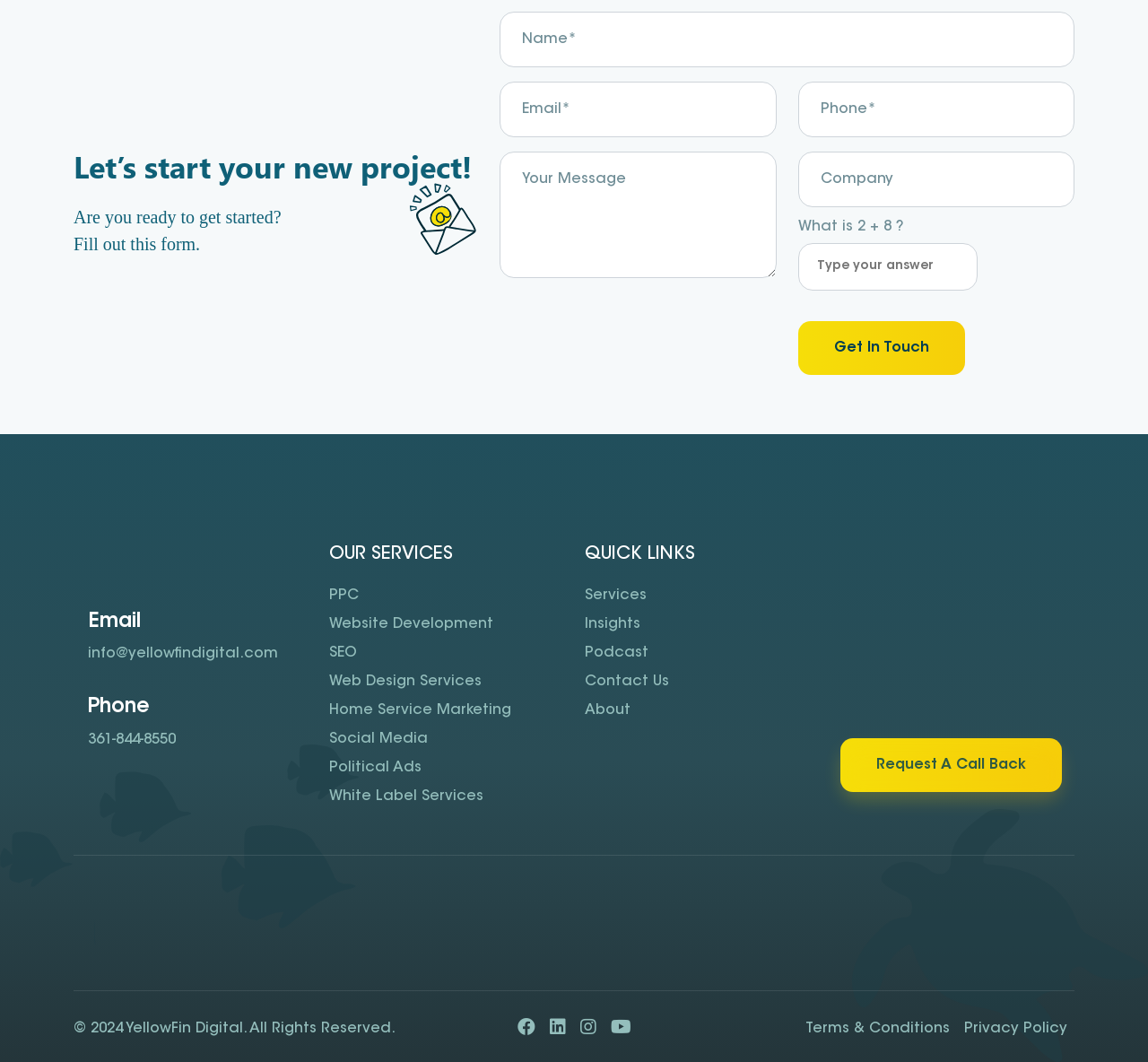Find the bounding box coordinates of the UI element according to this description: "Home Service Marketing".

[0.287, 0.662, 0.445, 0.676]